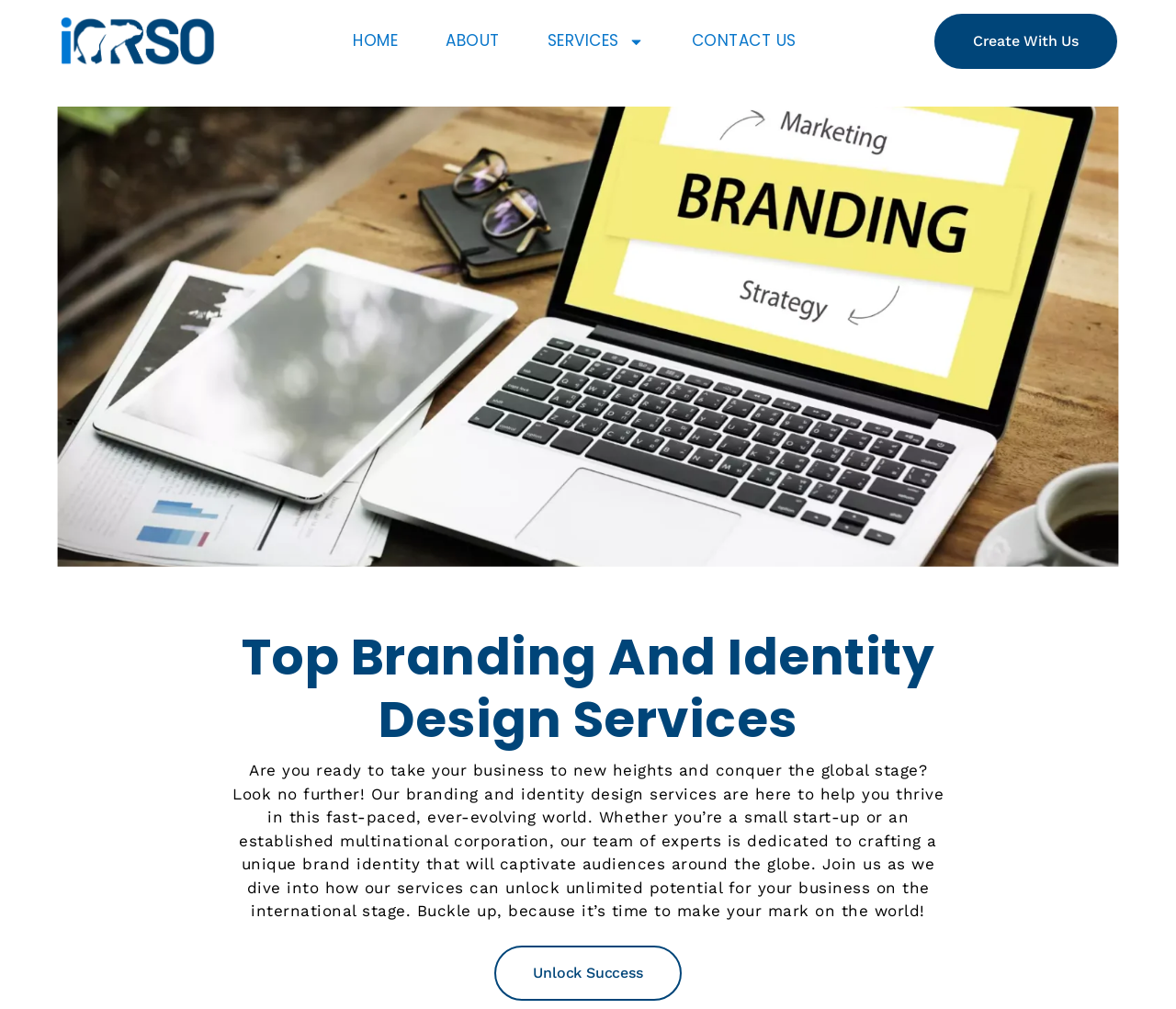Provide the bounding box for the UI element matching this description: "Contact Us".

[0.588, 0.027, 0.677, 0.055]